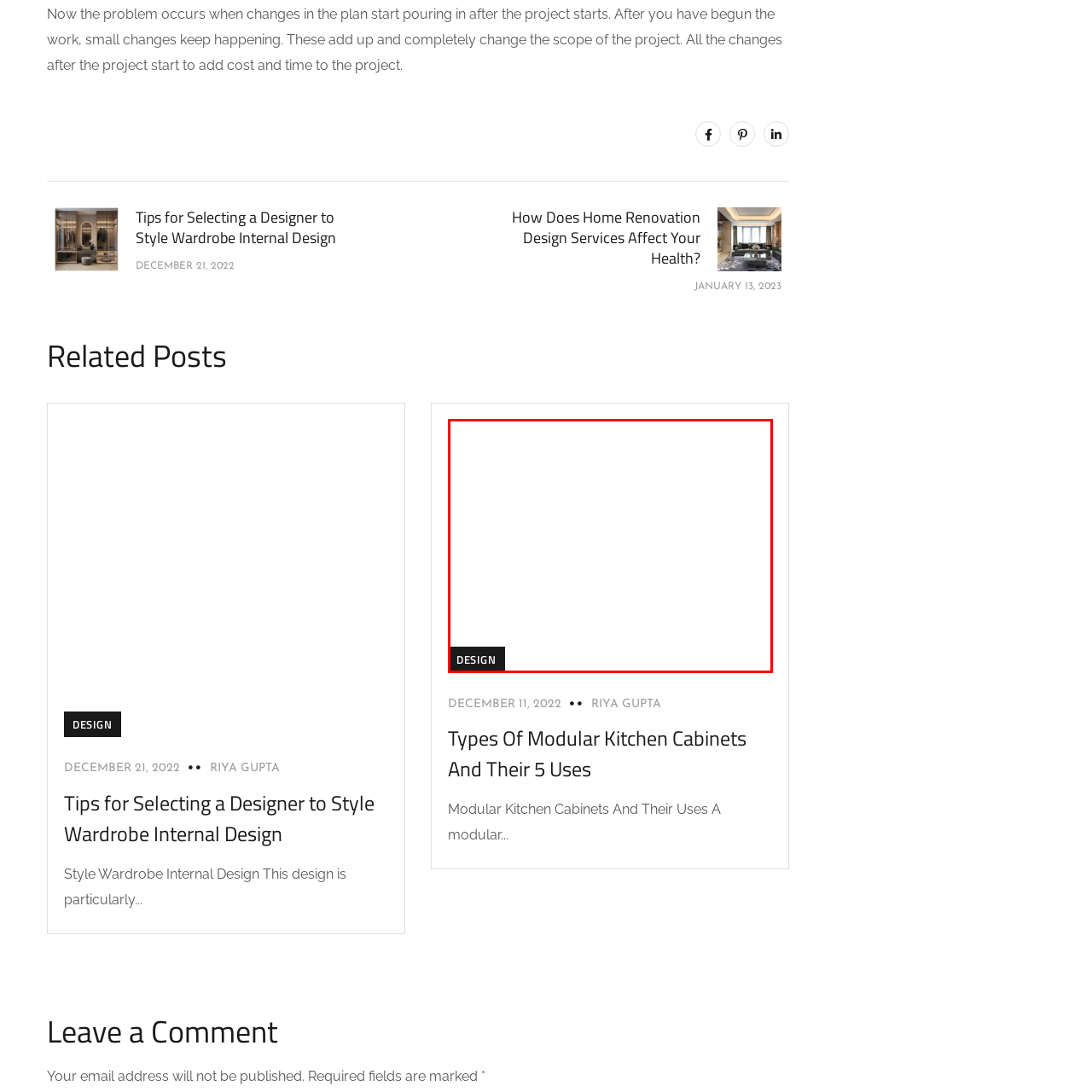Offer an in-depth caption for the image content enclosed by the red border.

The image showcases a stylish modular kitchen cabinet, accentuating contemporary design. It is part of a detailed discussion on various types of modular kitchen solutions and their practical applications in home interiors. The caption emphasizes the relevance of modular designs in modern living spaces, reflecting a blend of functionality and aesthetic appeal. This exploration of modular kitchen cabinets aims to inspire homeowners looking to enhance their culinary environment with innovative designs and efficient use of space.